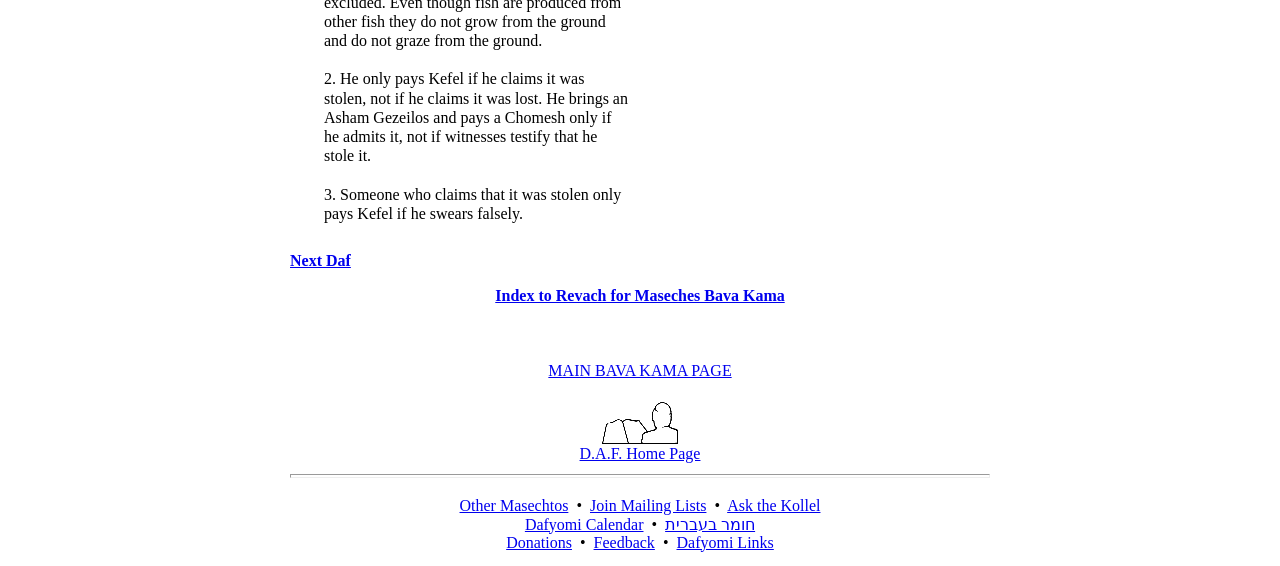Locate the bounding box coordinates of the clickable part needed for the task: "Click on the 'Huawei' link".

None